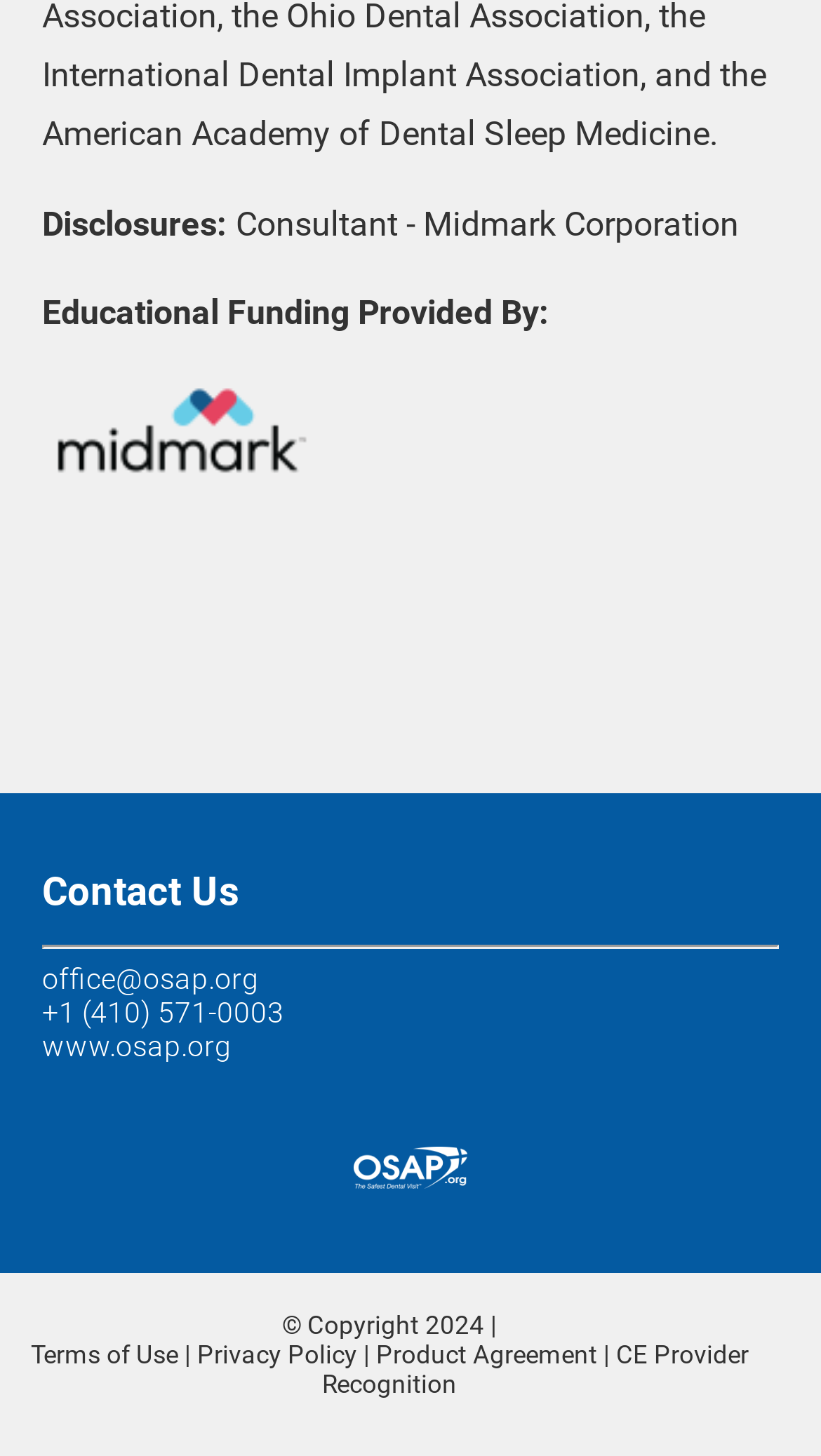Determine the bounding box coordinates in the format (top-left x, top-left y, bottom-right x, bottom-right y). Ensure all values are floating point numbers between 0 and 1. Identify the bounding box of the UI element described by: office@osap.org

[0.051, 0.67, 0.315, 0.693]